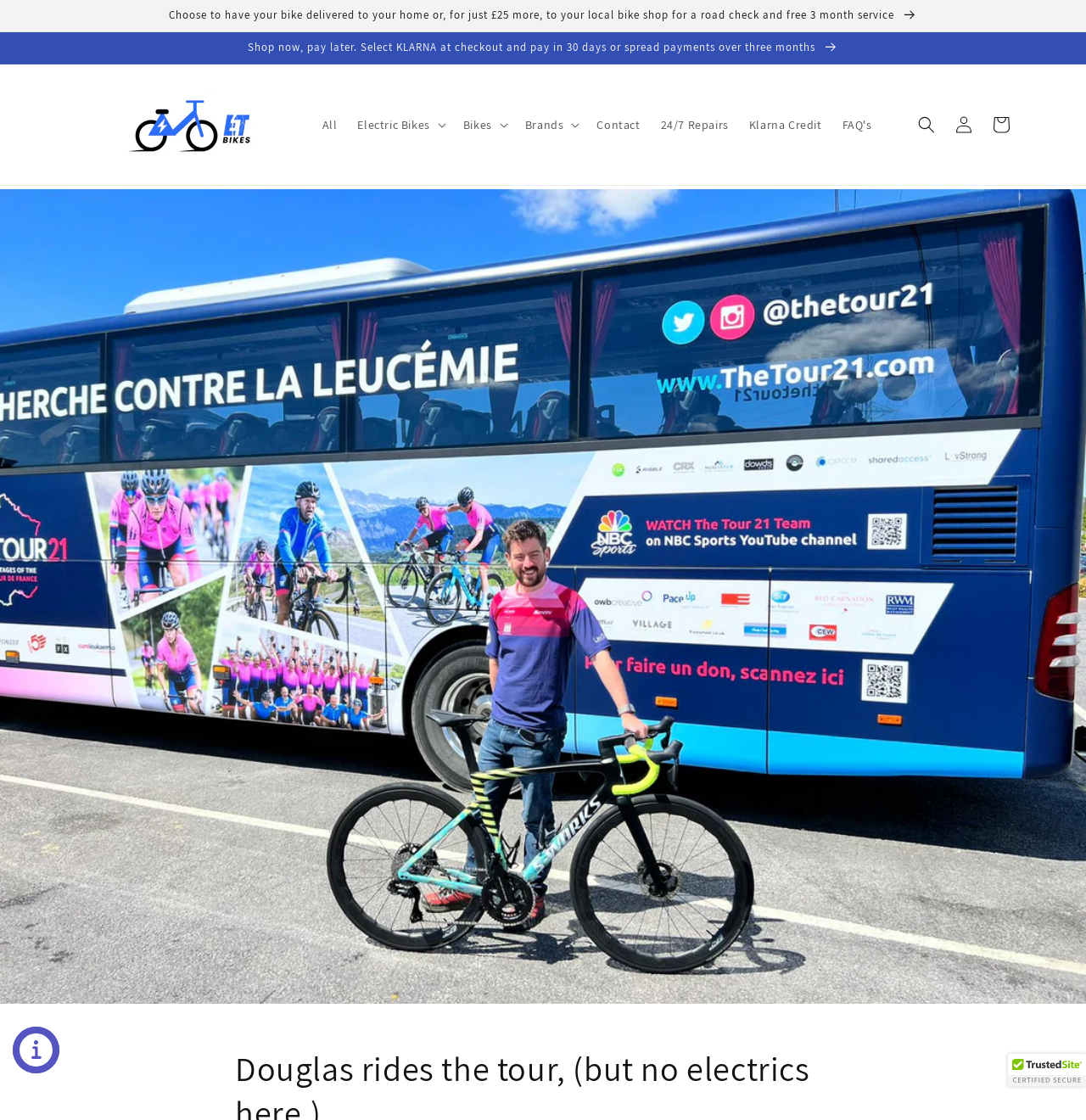Find the bounding box coordinates of the clickable element required to execute the following instruction: "Click on ET Bikes". Provide the coordinates as four float numbers between 0 and 1, i.e., [left, top, right, bottom].

[0.064, 0.073, 0.271, 0.15]